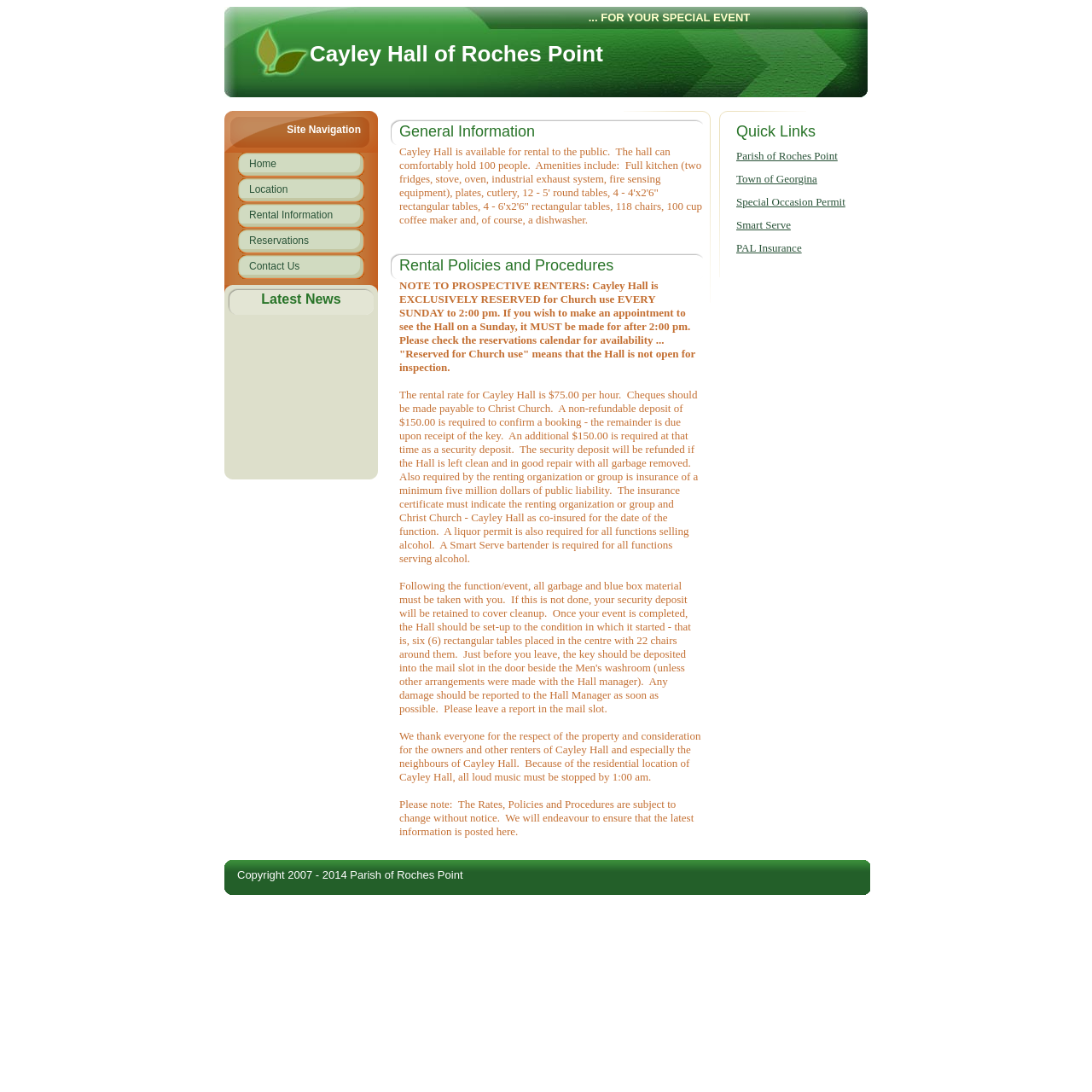Can you specify the bounding box coordinates of the area that needs to be clicked to fulfill the following instruction: "Visit Parish of Roches Point"?

[0.674, 0.138, 0.767, 0.148]